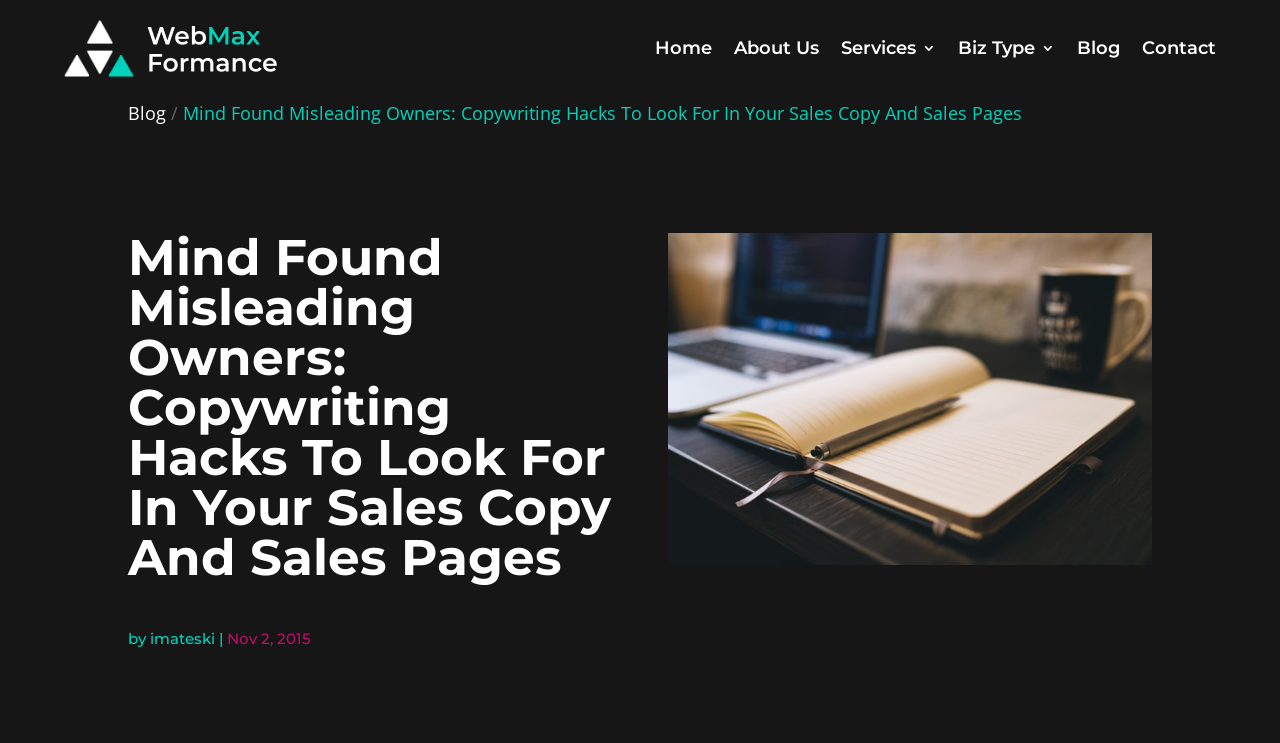Show the bounding box coordinates of the element that should be clicked to complete the task: "read the blog".

[0.1, 0.136, 0.13, 0.168]